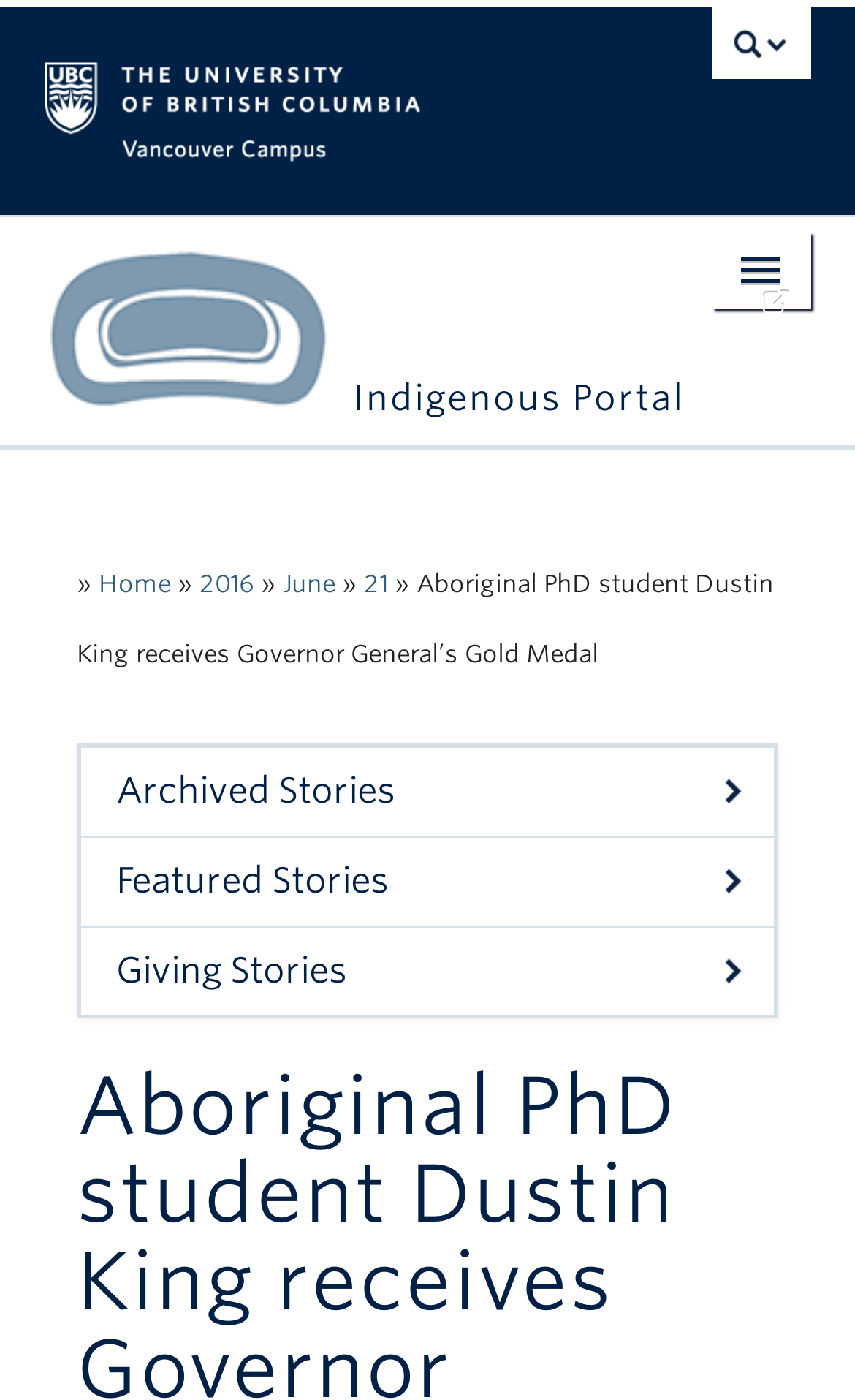How many menu items are under 'Indigenous Engagement'?
Refer to the image and give a detailed answer to the query.

I found the answer by looking at the button element with the text 'expand Indigenous Engagement menu' which indicates that the menu is not expanded, and therefore, there are no menu items visible under 'Indigenous Engagement'.